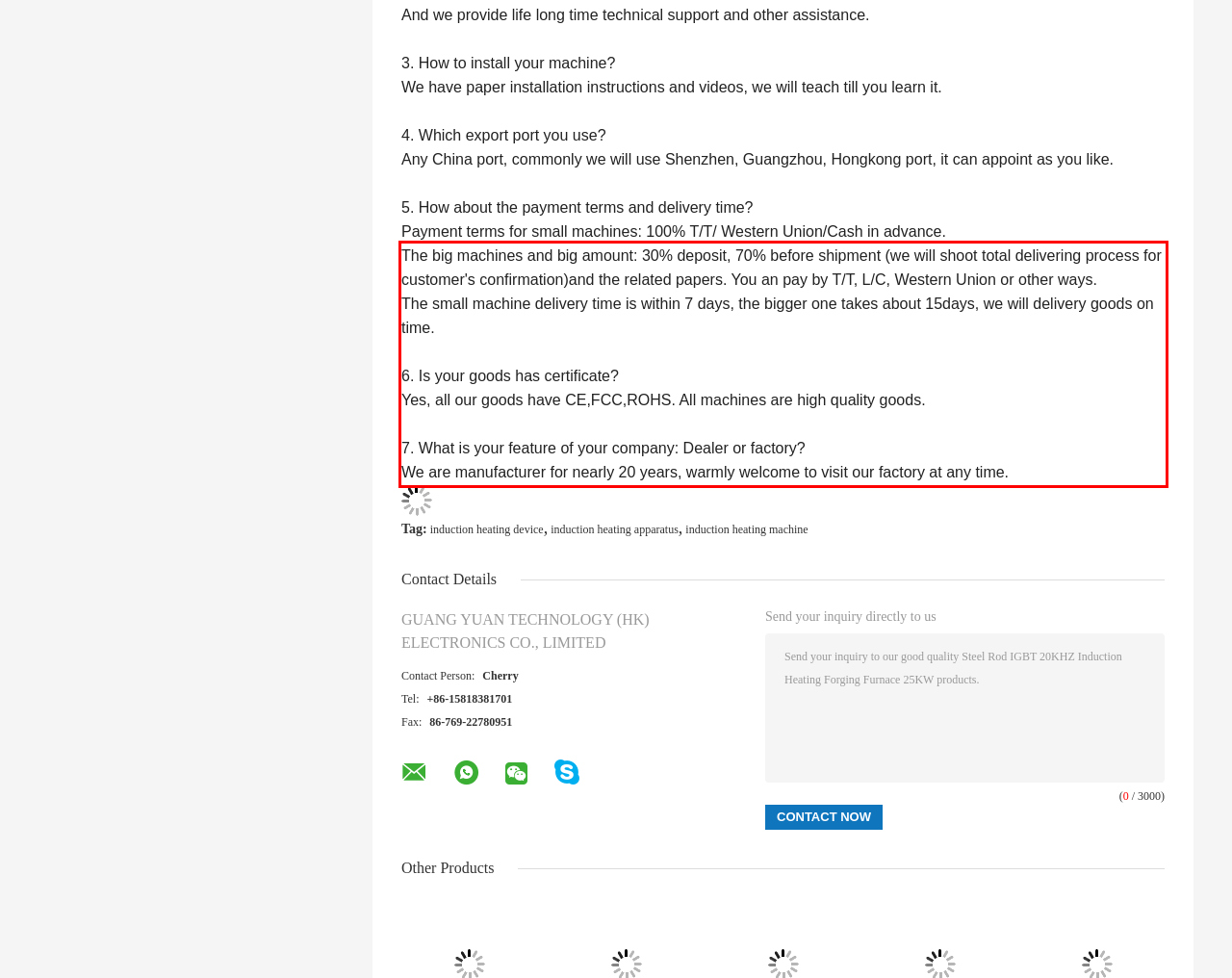Within the screenshot of a webpage, identify the red bounding box and perform OCR to capture the text content it contains.

The big machines and big amount: 30% deposit, 70% before shipment (we will shoot total delivering process for customer's confirmation)and the related papers. You an pay by T/T, L/C, Western Union or other ways. The small machine delivery time is within 7 days, the bigger one takes about 15days, we will delivery goods on time. 6. Is your goods has certificate? Yes, all our goods have CE,FCC,ROHS. All machines are high quality goods. 7. What is your feature of your company: Dealer or factory? We are manufacturer for nearly 20 years, warmly welcome to visit our factory at any time.